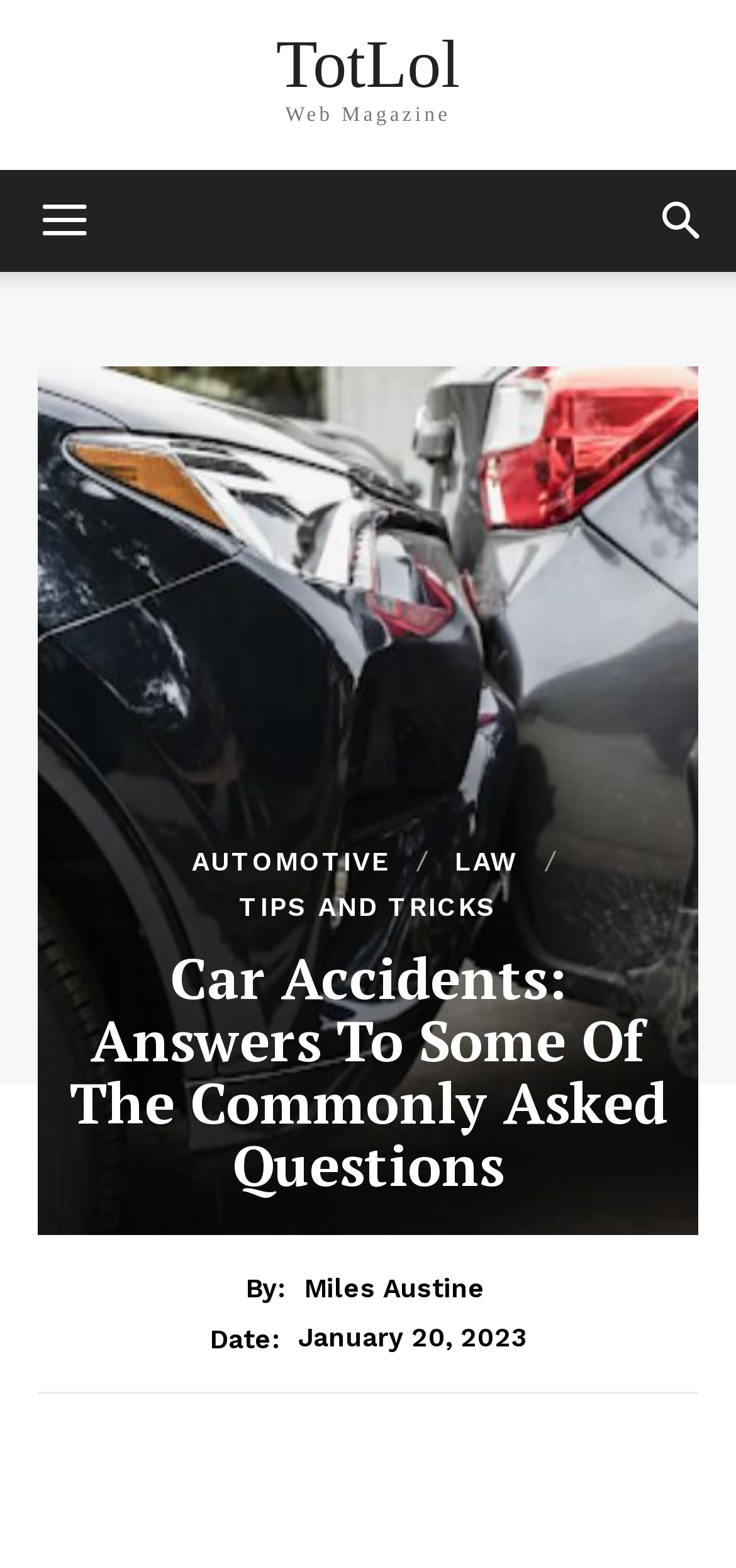Find the bounding box coordinates for the UI element whose description is: "Miles Austine". The coordinates should be four float numbers between 0 and 1, in the format [left, top, right, bottom].

[0.413, 0.812, 0.659, 0.832]